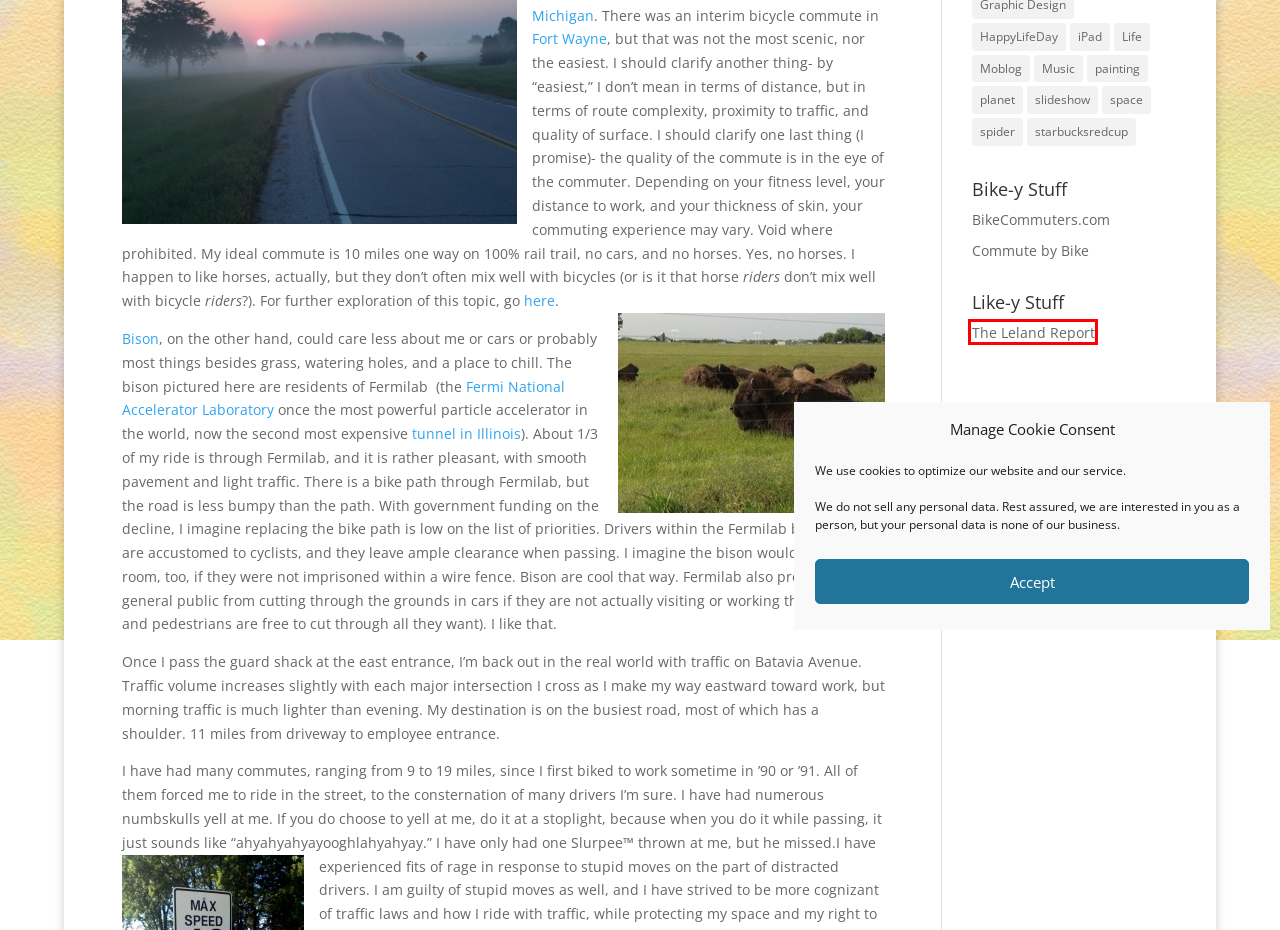You are provided with a screenshot of a webpage that includes a red rectangle bounding box. Please choose the most appropriate webpage description that matches the new webpage after clicking the element within the red bounding box. Here are the candidates:
A. planet | burnhamish
B. space | burnhamish
C. What are some of the physical characteristics of Bison?
D. slideshow | burnhamish
E. Fermilab | Home
F. The Leland Report – …a daily diary of Leelanau County for those that just can't get enough
G. HappyLifeDay | burnhamish
H. Bike Commuters - Home to all things cycling.

F